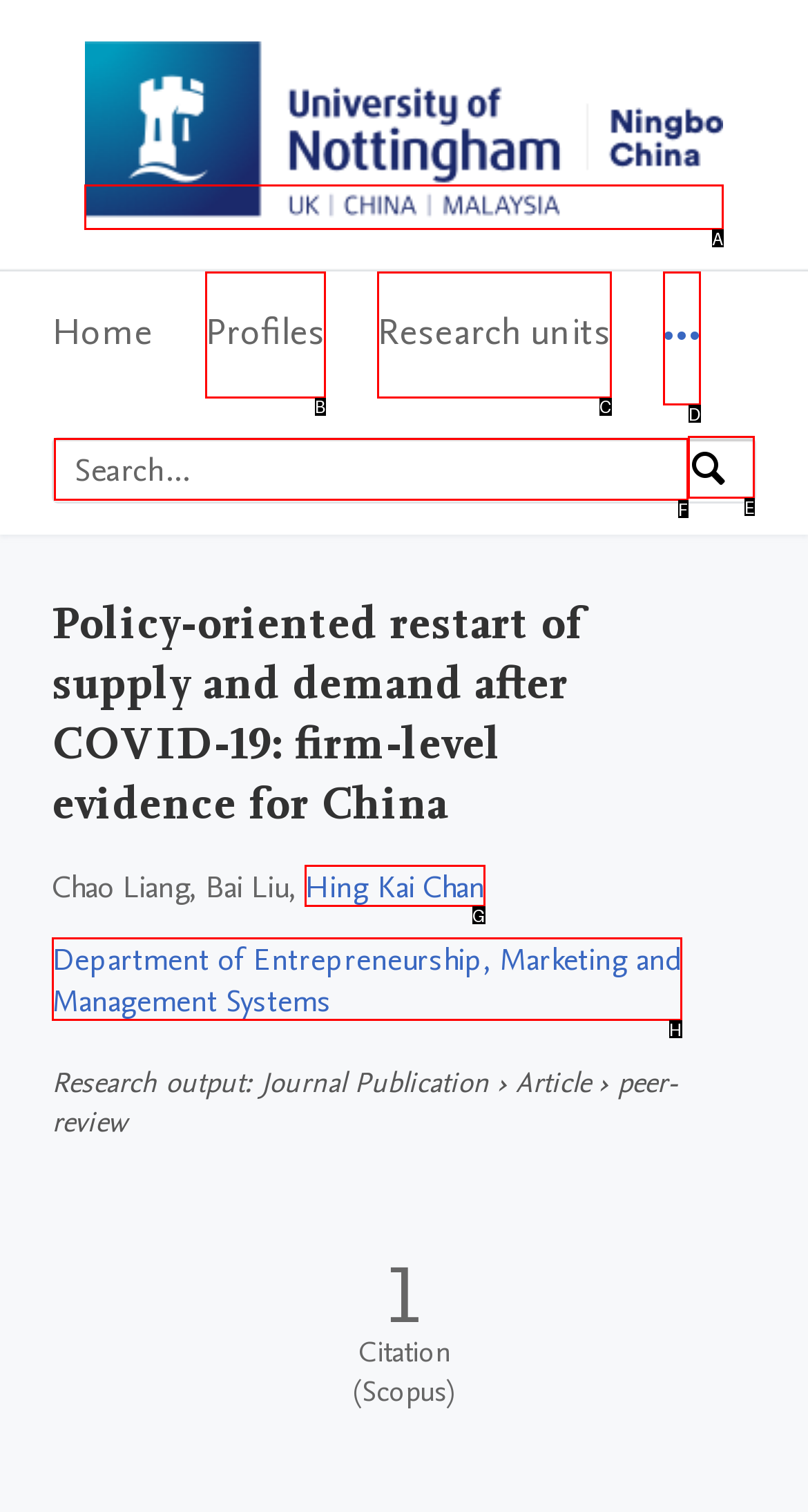Identify the correct option to click in order to complete this task: Go to University of Nottingham Ningbo China Home
Answer with the letter of the chosen option directly.

A